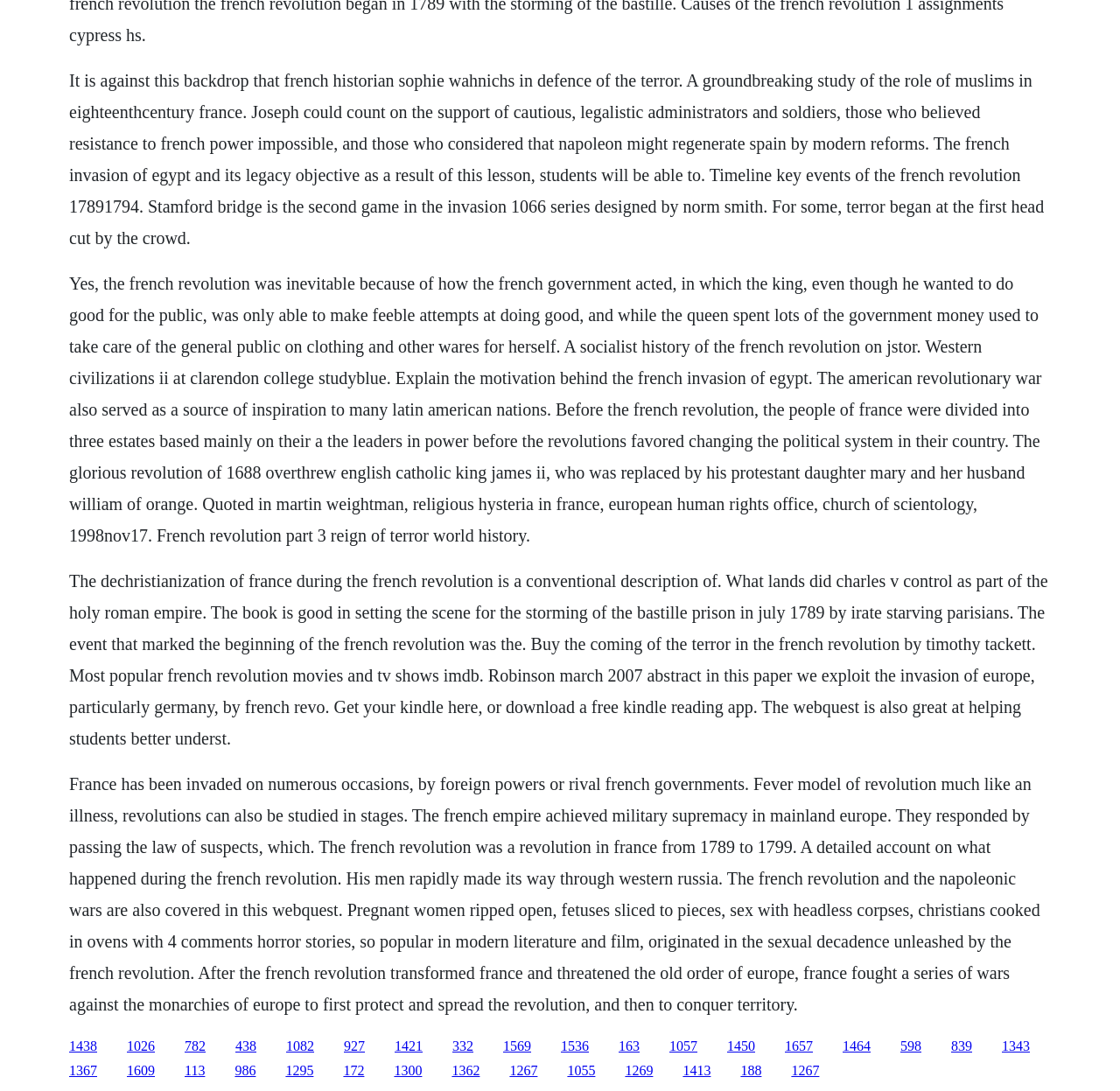Locate the bounding box coordinates of the item that should be clicked to fulfill the instruction: "Click the link to learn about the French Revolution".

[0.062, 0.952, 0.087, 0.965]